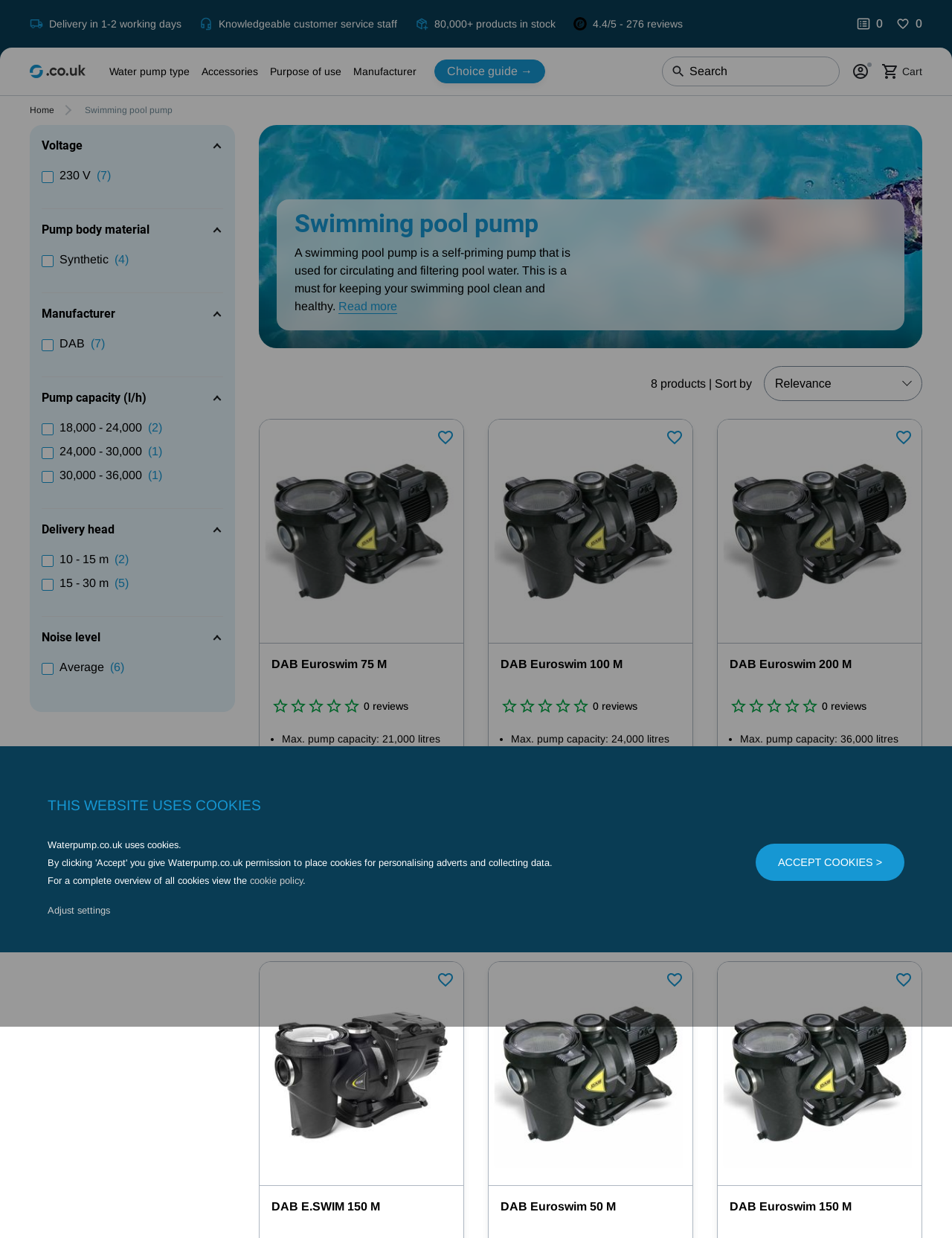Highlight the bounding box coordinates of the region I should click on to meet the following instruction: "Add a product to cart".

[0.285, 0.694, 0.474, 0.723]